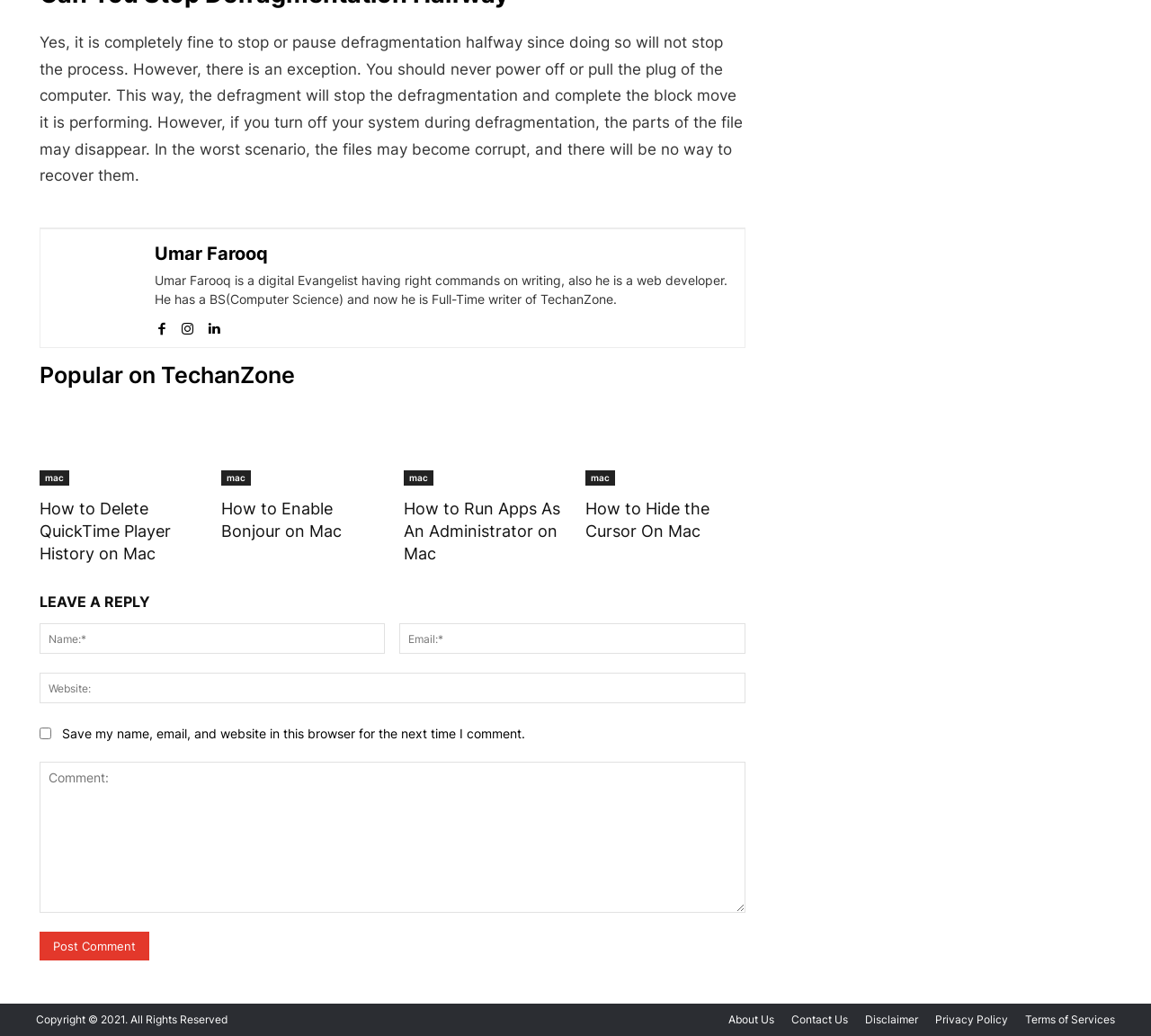What is the copyright year?
Using the details shown in the screenshot, provide a comprehensive answer to the question.

The copyright year can be found in the text associated with the element [109] StaticText, which states 'Copyright © 2021. All Rights Reserved'.